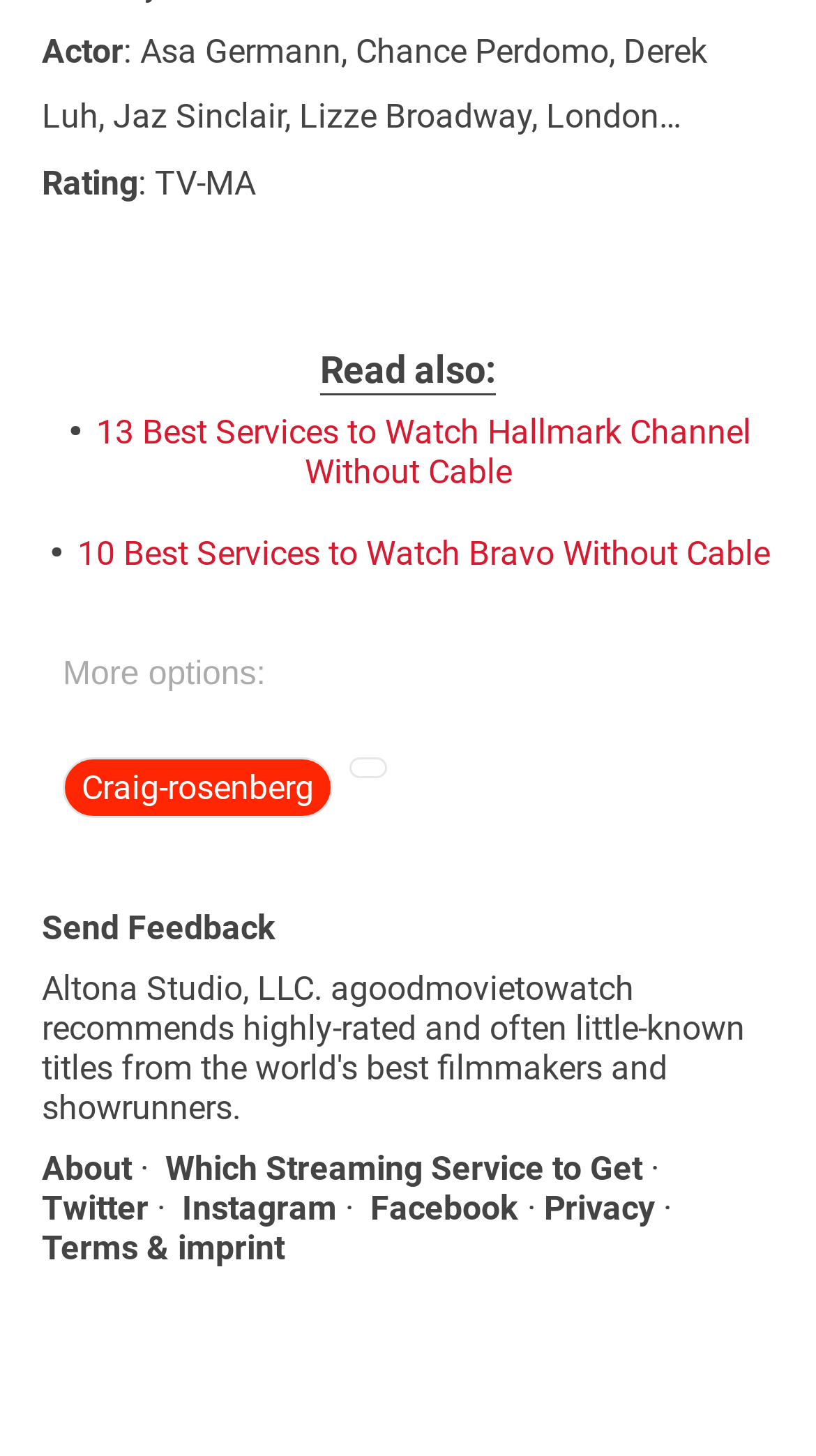Find the bounding box coordinates of the element I should click to carry out the following instruction: "Read also".

[0.051, 0.238, 0.949, 0.268]